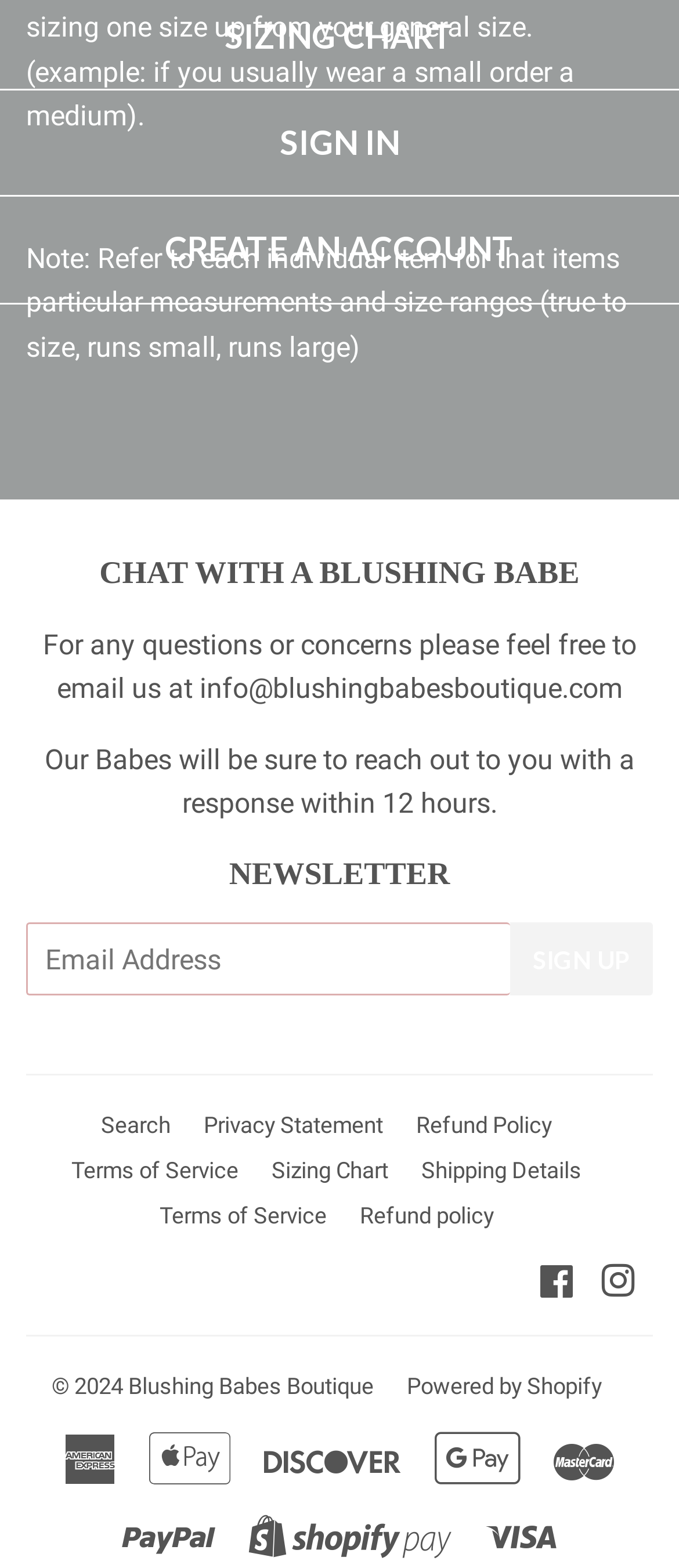Identify the bounding box coordinates of the clickable region required to complete the instruction: "Explore 7 Best Websites For Panerai Replica Watches". The coordinates should be given as four float numbers within the range of 0 and 1, i.e., [left, top, right, bottom].

None